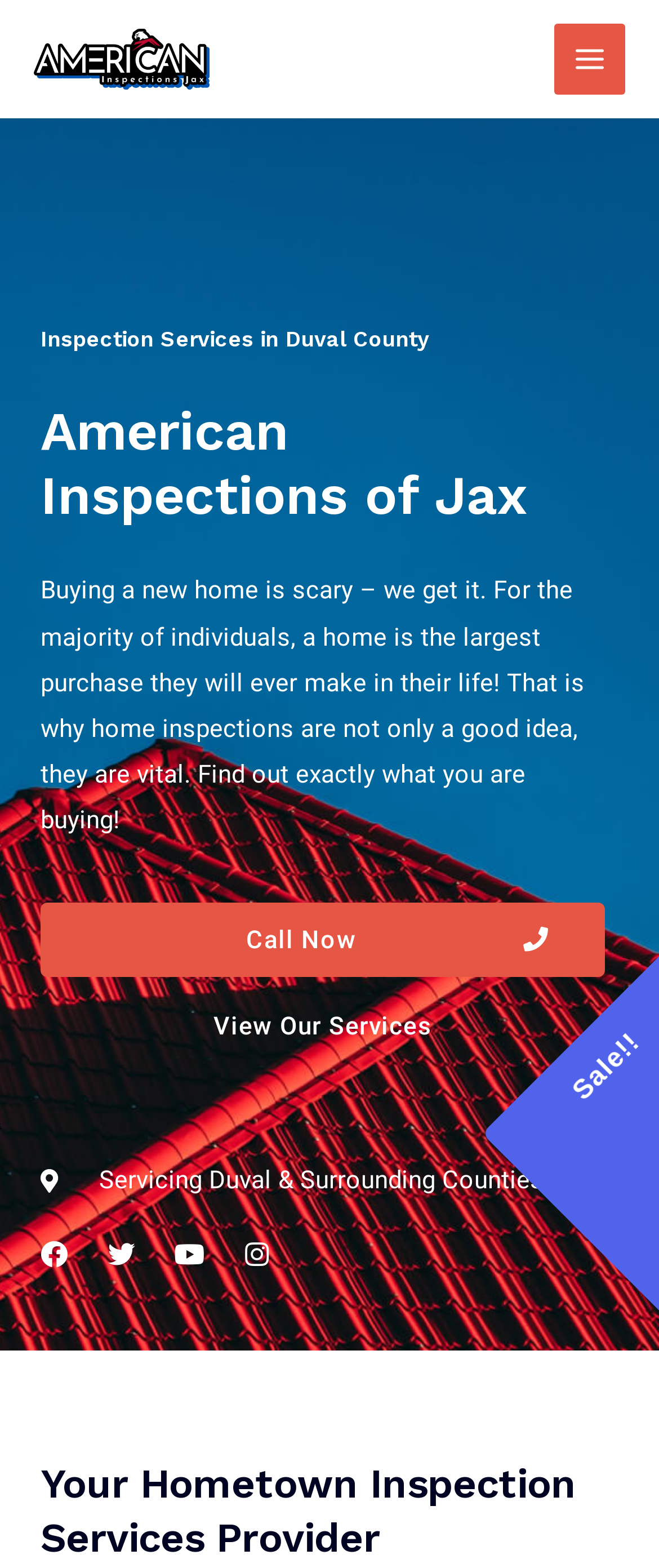Locate the coordinates of the bounding box for the clickable region that fulfills this instruction: "Click the 'View Our Services' link".

[0.062, 0.646, 0.918, 0.664]